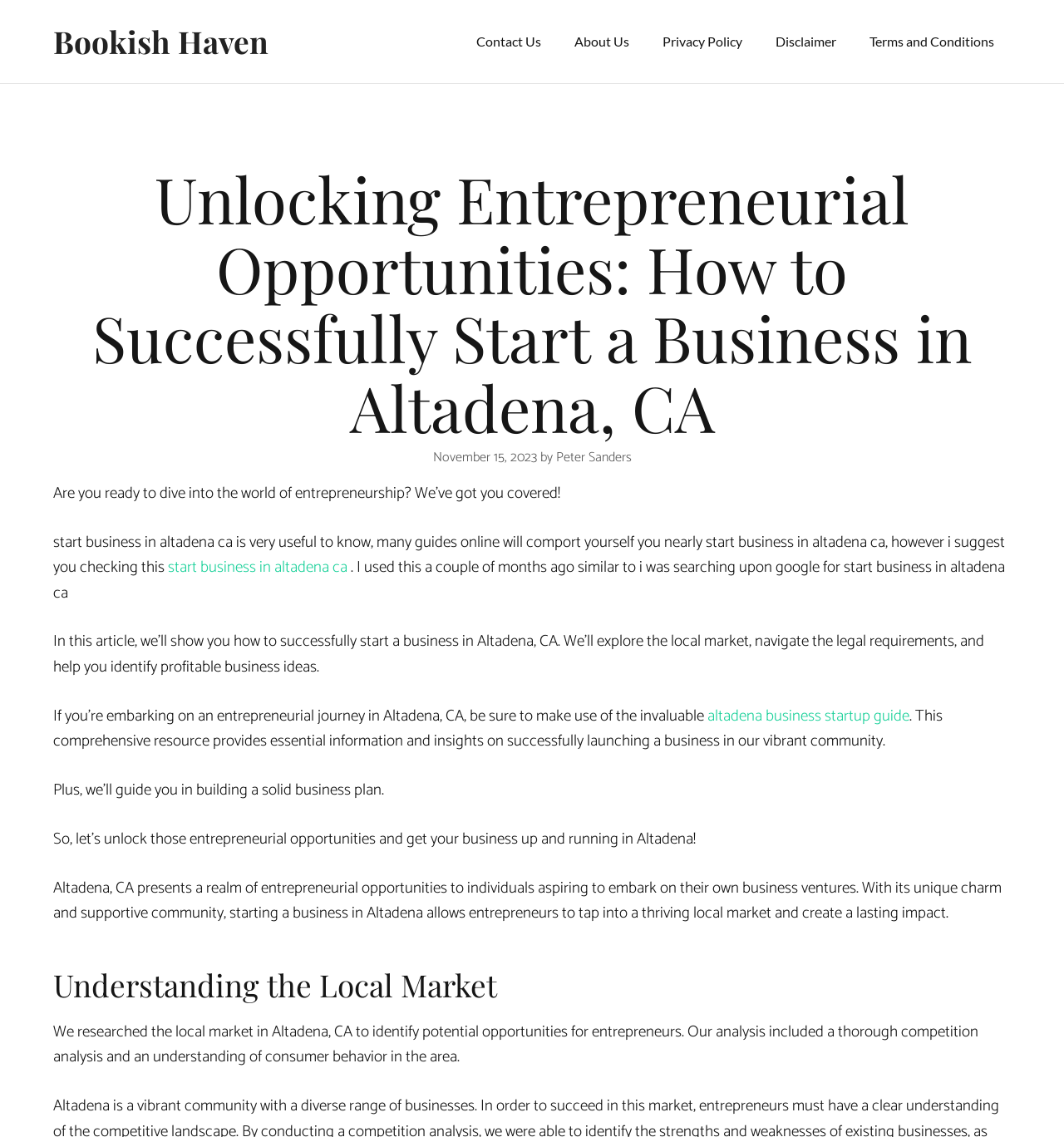Locate the bounding box coordinates of the element that should be clicked to fulfill the instruction: "Read the article by Peter Sanders".

[0.522, 0.393, 0.593, 0.413]